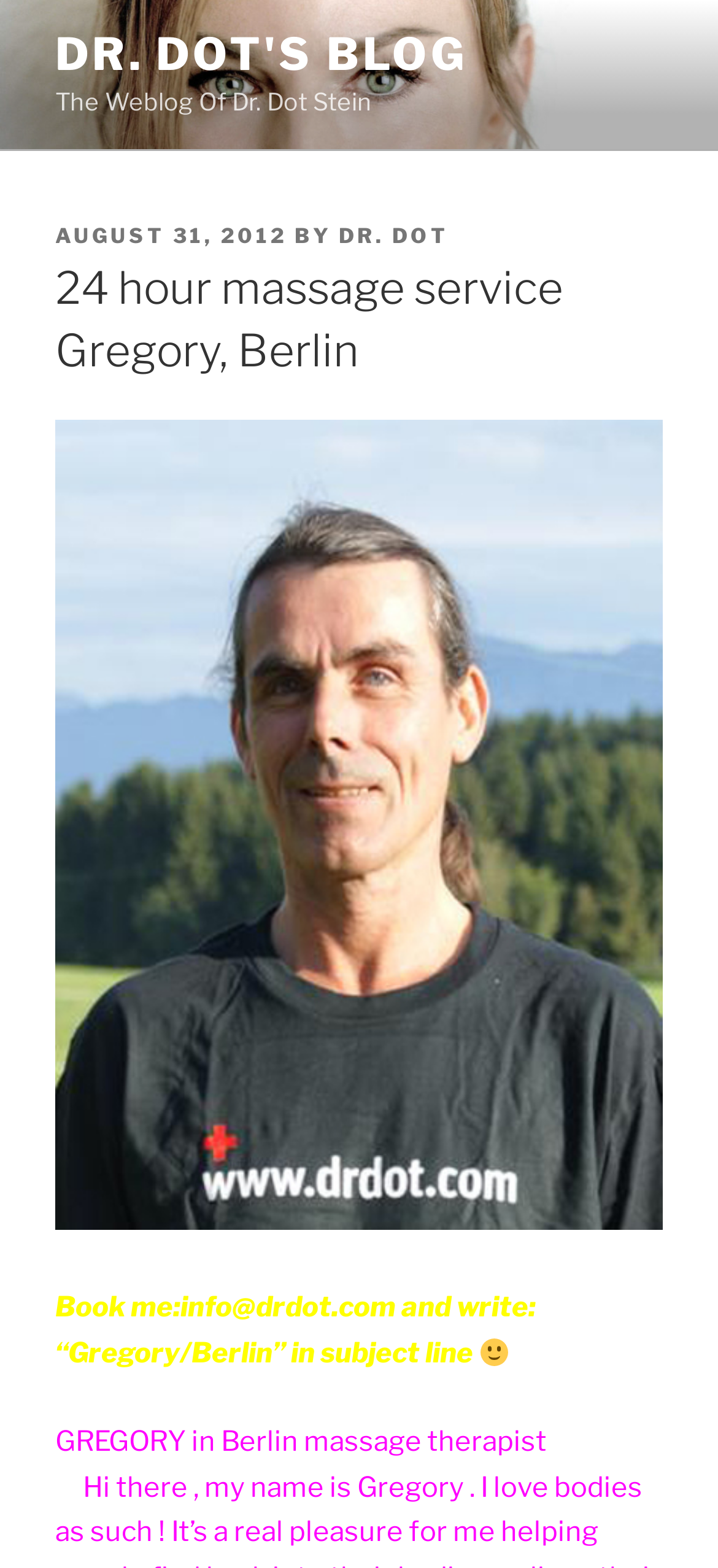Answer the question in a single word or phrase:
What is the tone of the blog post?

Friendly